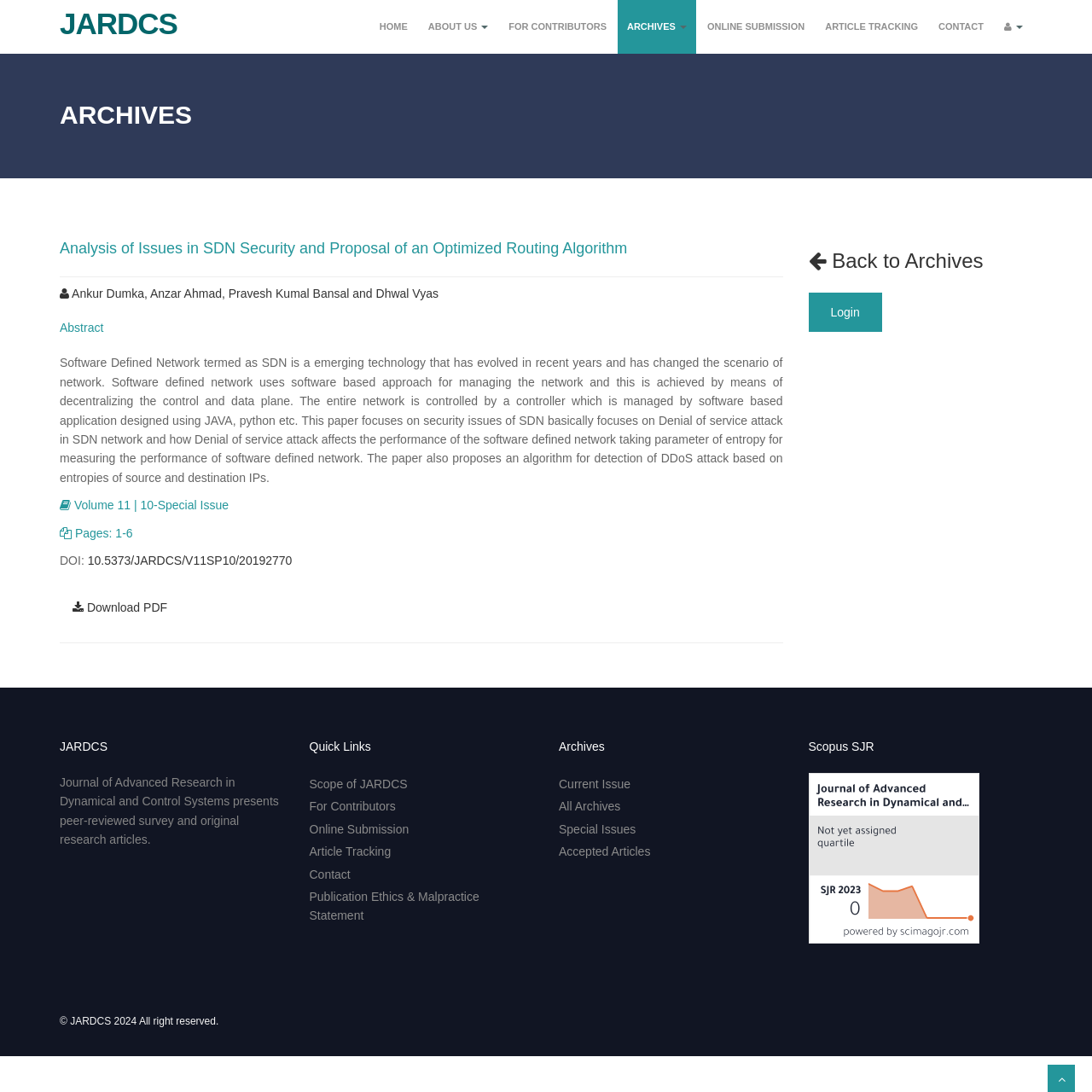Respond to the following question using a concise word or phrase: 
What is the name of the journal?

JARDCS